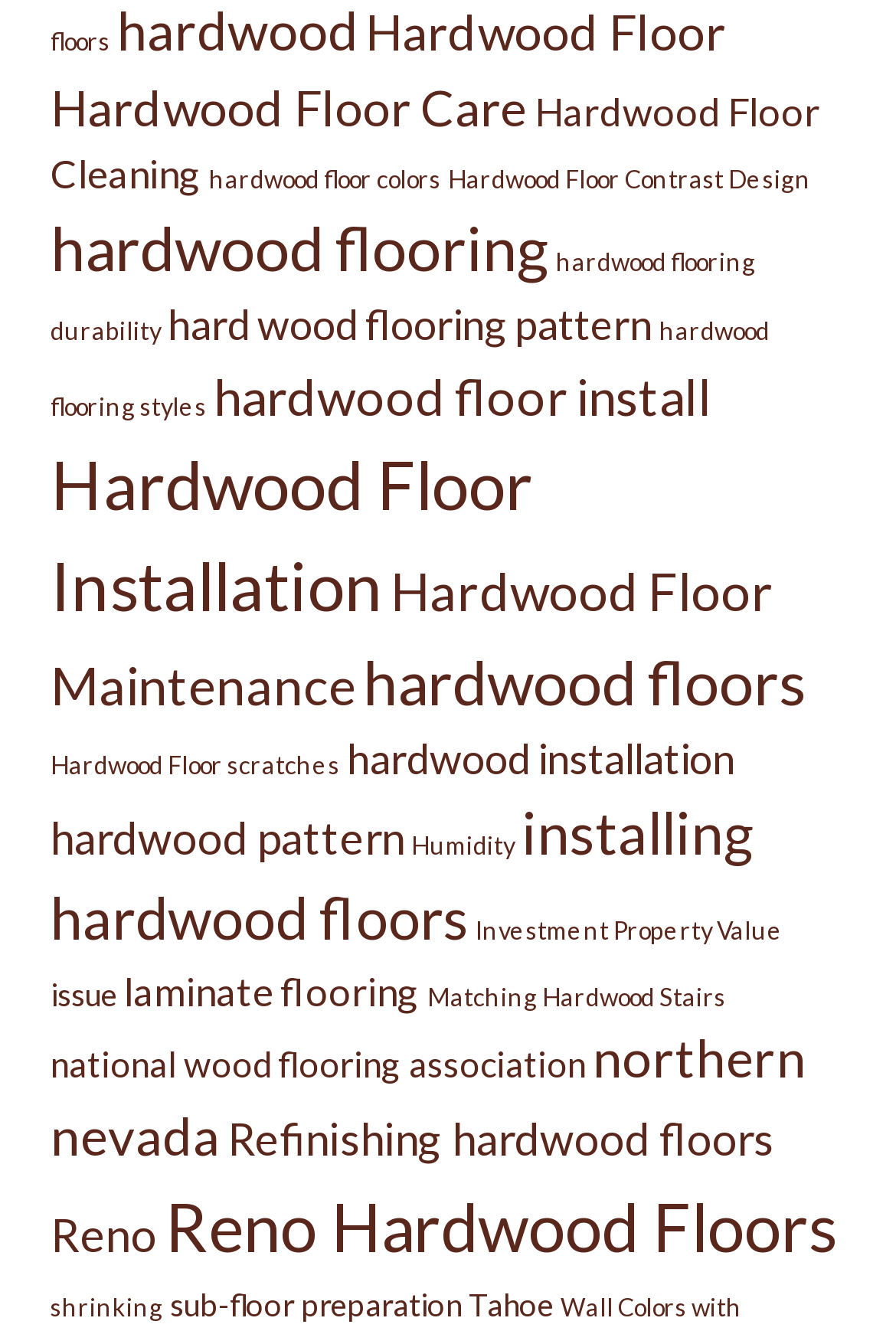What is the topic of the webpage?
Based on the content of the image, thoroughly explain and answer the question.

I inferred the topic of the webpage by looking at the descriptions of the links, which all seem to be related to hardwood flooring, including care, cleaning, installation, and maintenance.